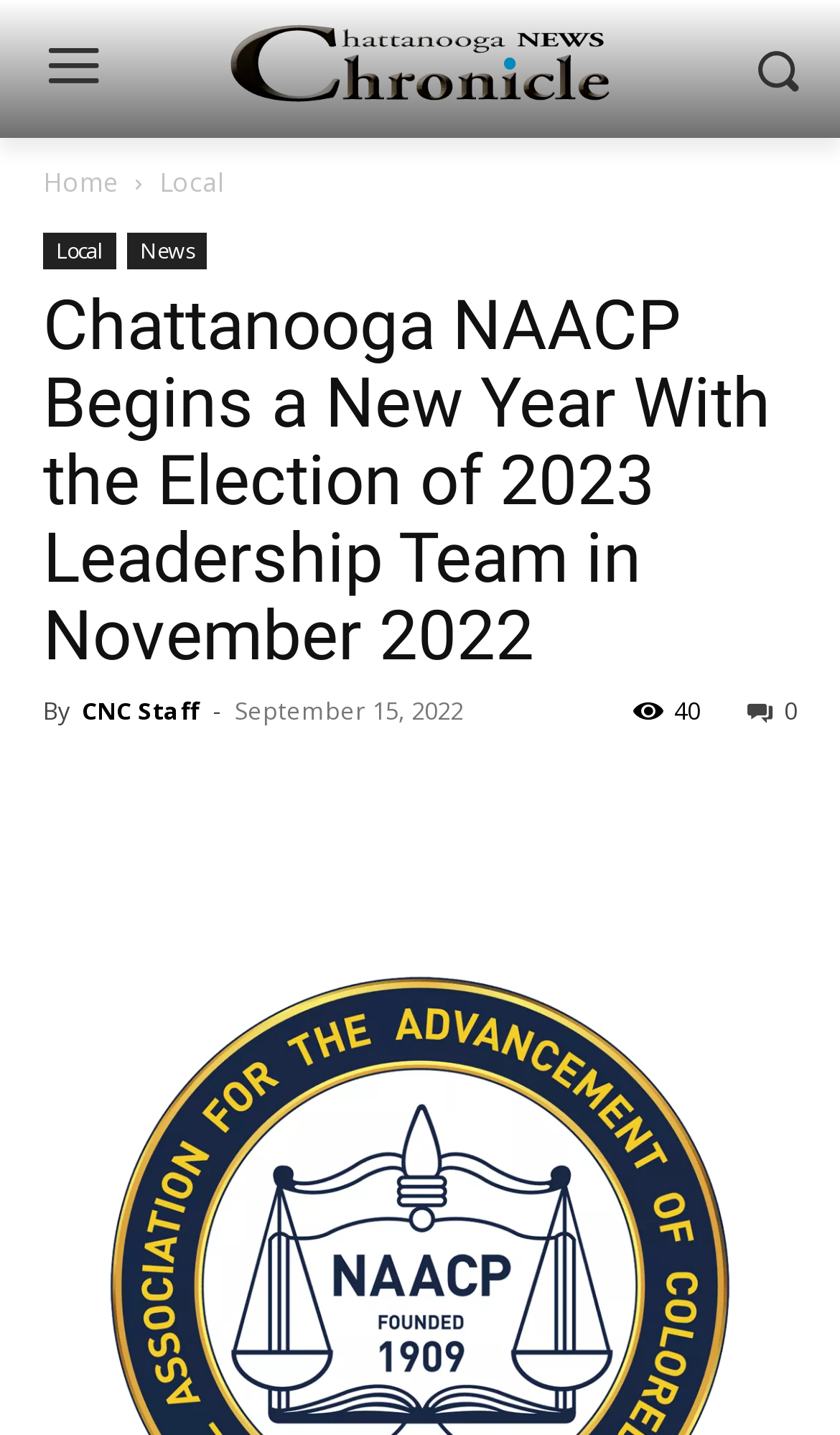Determine the bounding box for the UI element as described: "CNC Staff". The coordinates should be represented as four float numbers between 0 and 1, formatted as [left, top, right, bottom].

[0.097, 0.483, 0.238, 0.506]